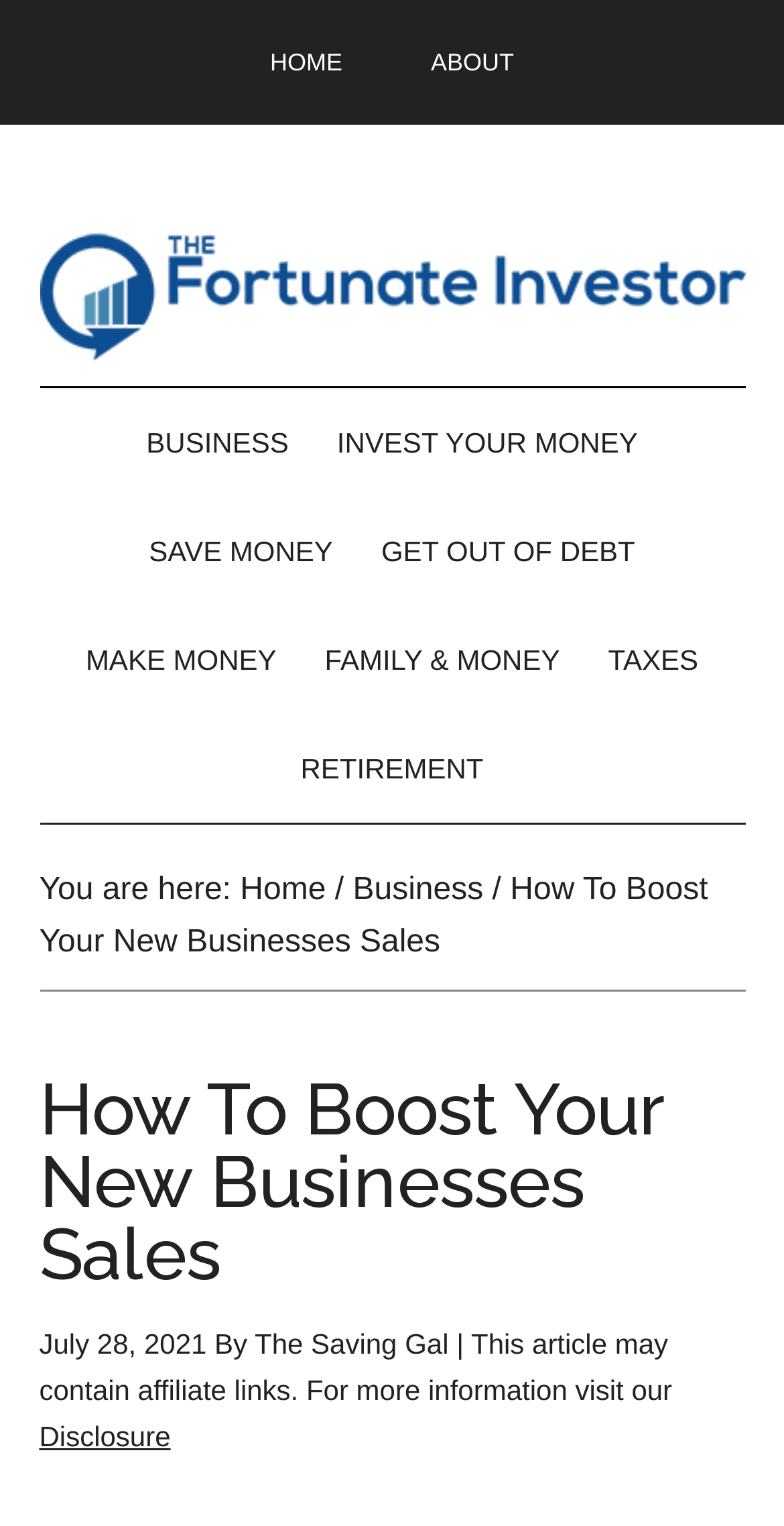Find the bounding box coordinates for the area that should be clicked to accomplish the instruction: "visit the disclosure page".

[0.05, 0.93, 0.218, 0.951]